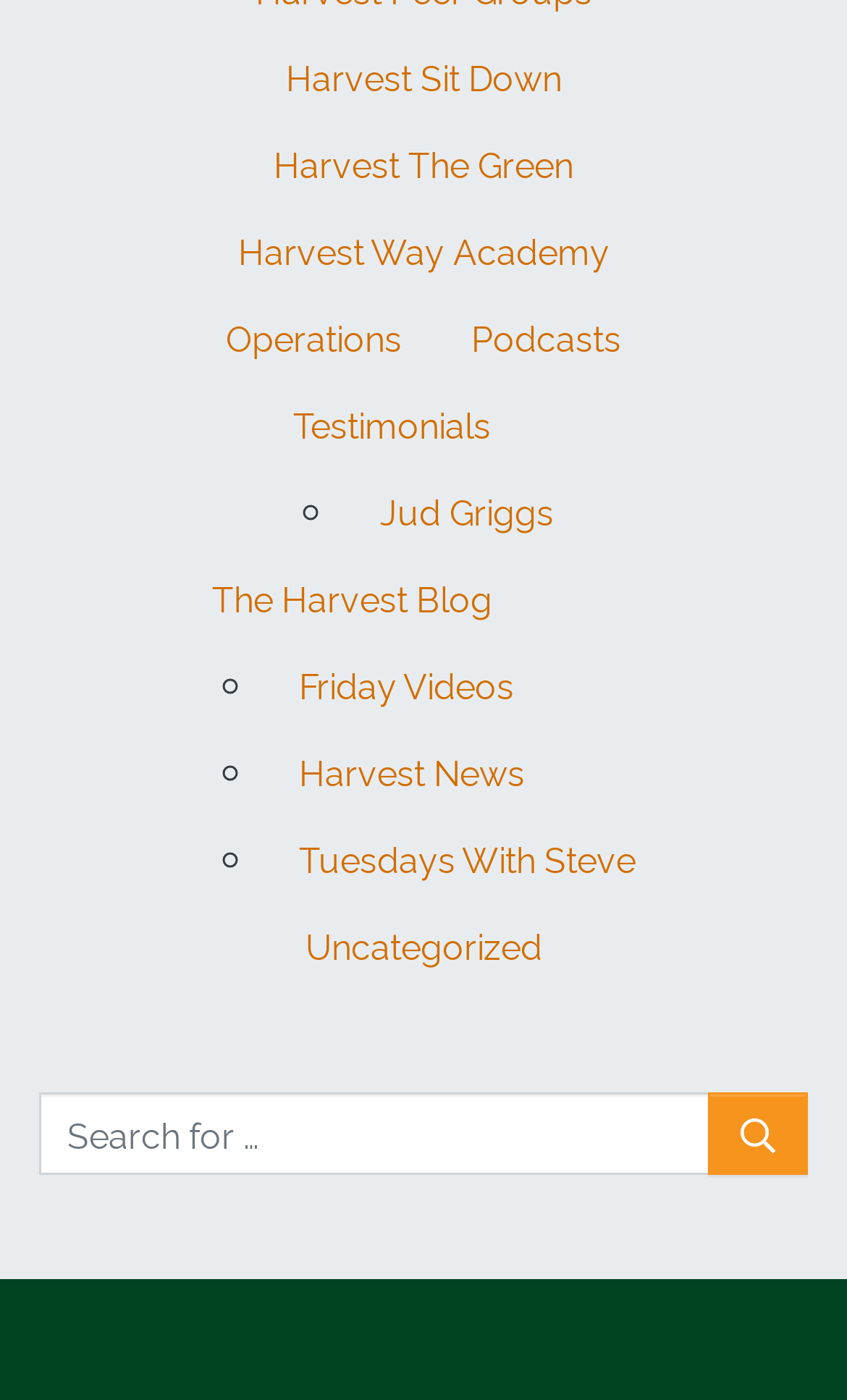Please provide a one-word or short phrase answer to the question:
What is the last link in the middle section?

Tuesdays With Steve